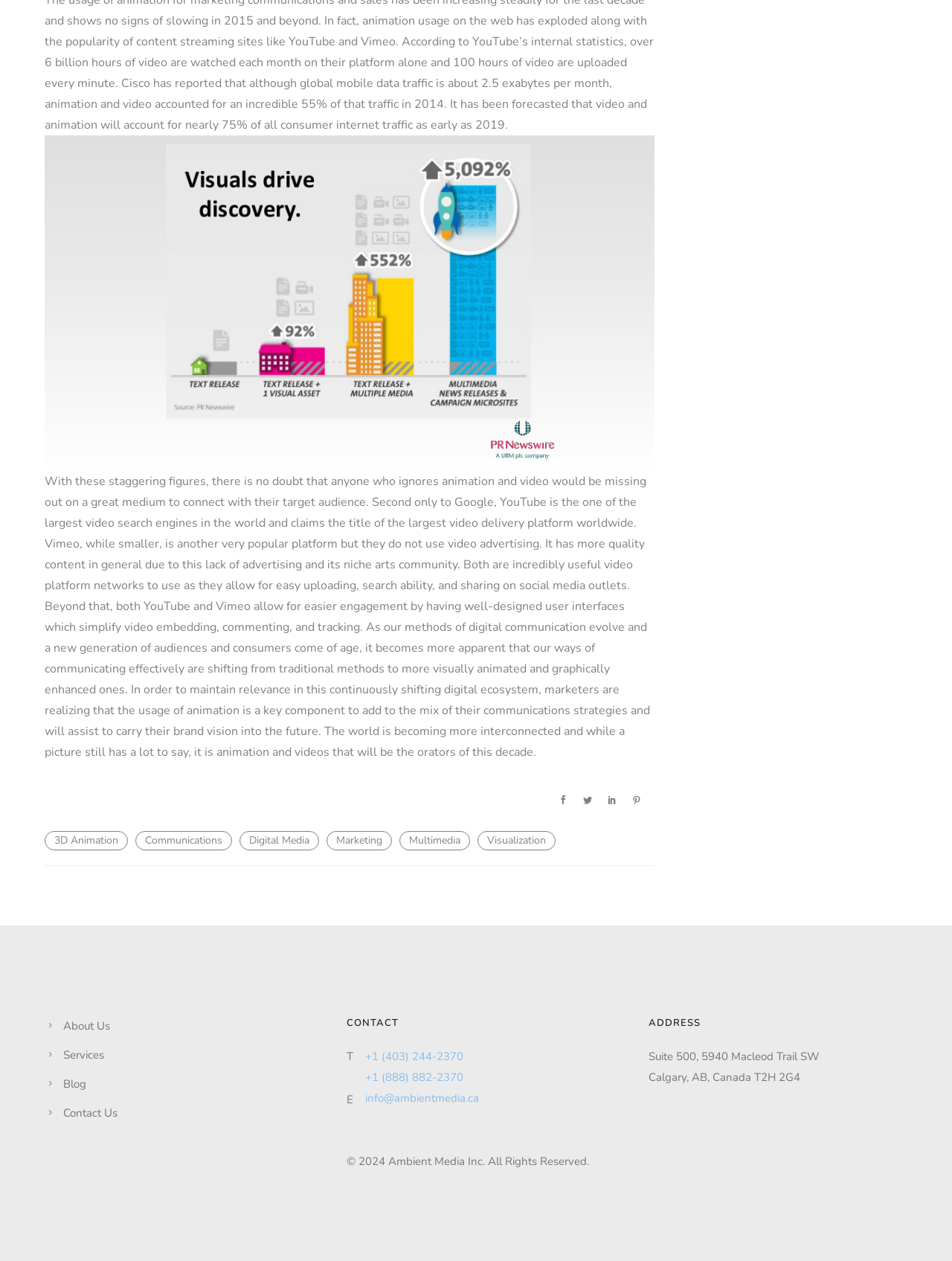Please determine the bounding box coordinates of the element to click in order to execute the following instruction: "Send an email to info@ambientmedia.ca". The coordinates should be four float numbers between 0 and 1, specified as [left, top, right, bottom].

[0.384, 0.865, 0.503, 0.877]